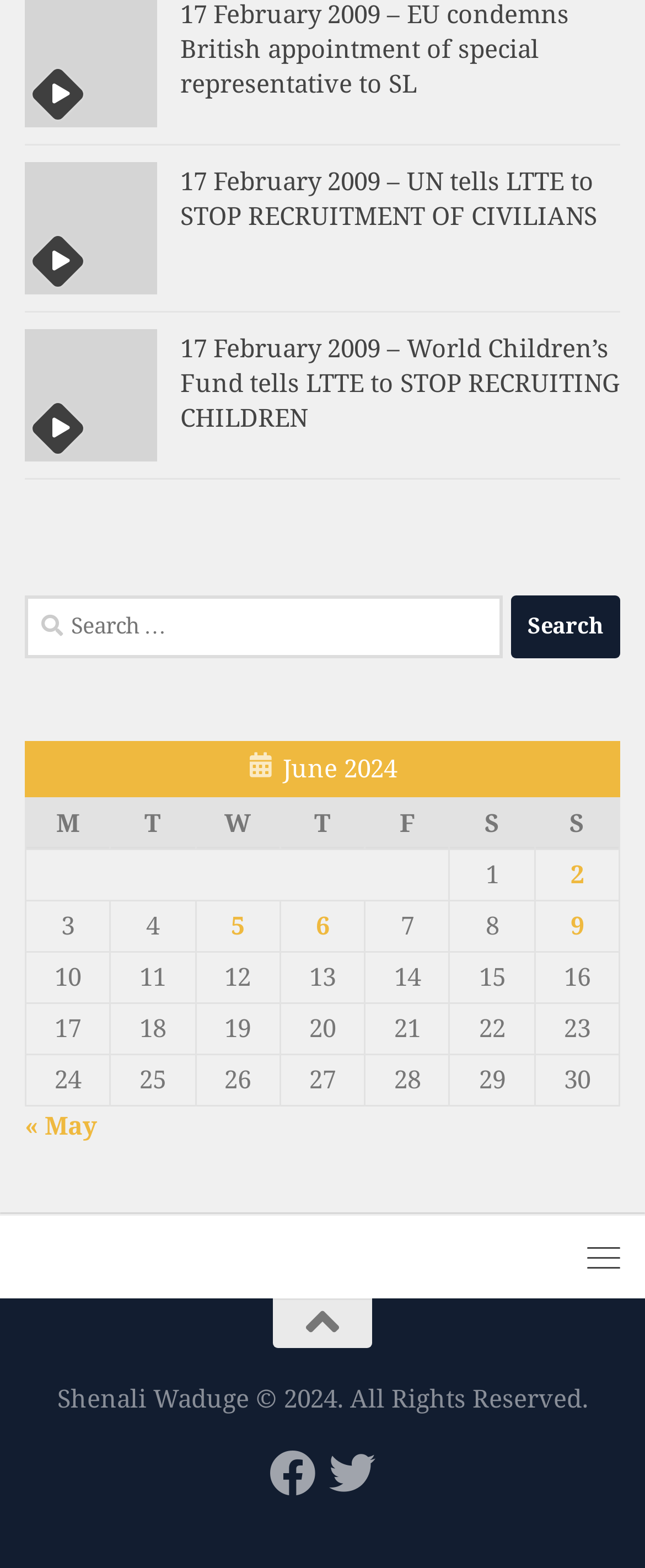What is the author's name?
We need a detailed and exhaustive answer to the question. Please elaborate.

The footer of the webpage contains a copyright notice 'Shenali Waduge © 2024. All Rights Reserved.', indicating that Shenali Waduge is the author of the website.